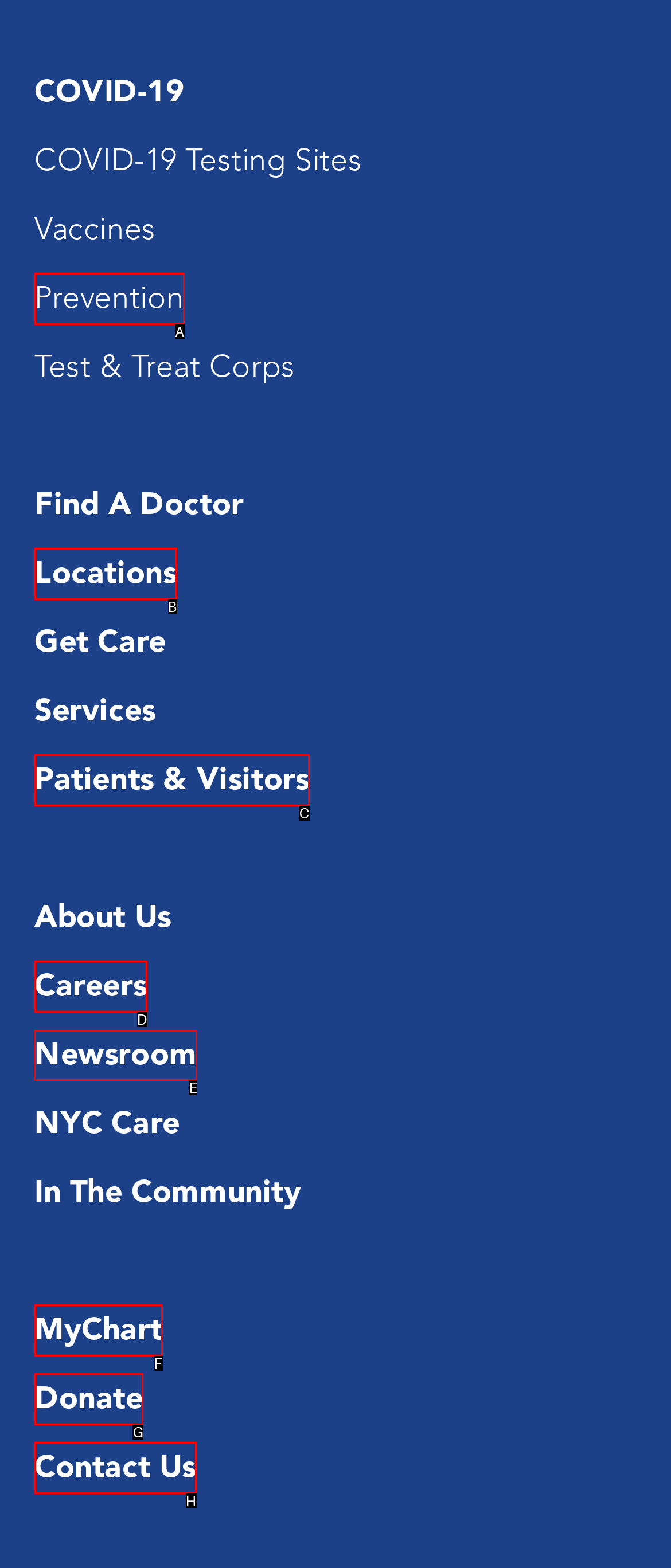Tell me the correct option to click for this task: Visit the newsroom
Write down the option's letter from the given choices.

E